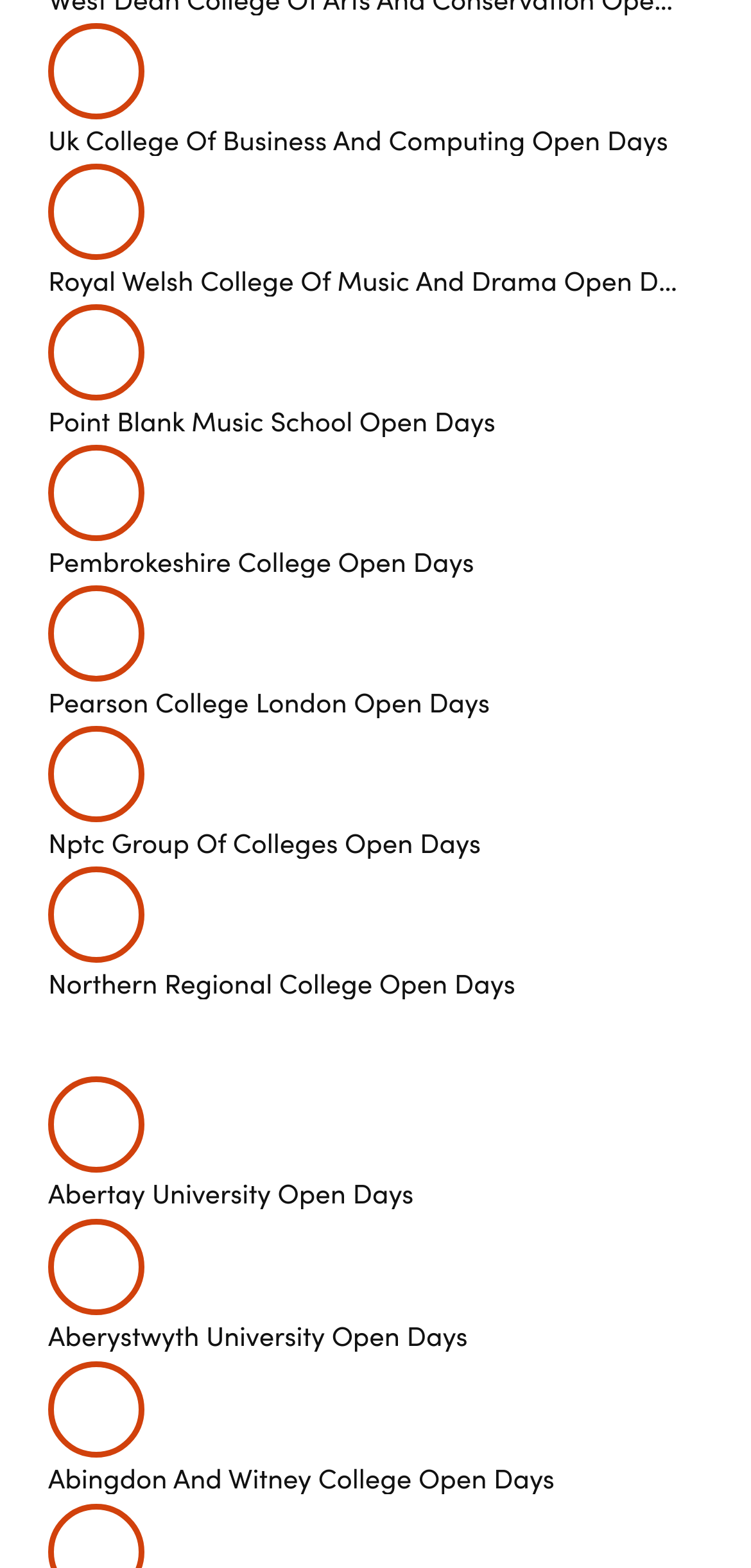Locate the bounding box coordinates of the element that needs to be clicked to carry out the instruction: "Check Abertay University Open Days". The coordinates should be given as four float numbers ranging from 0 to 1, i.e., [left, top, right, bottom].

[0.064, 0.75, 0.551, 0.773]